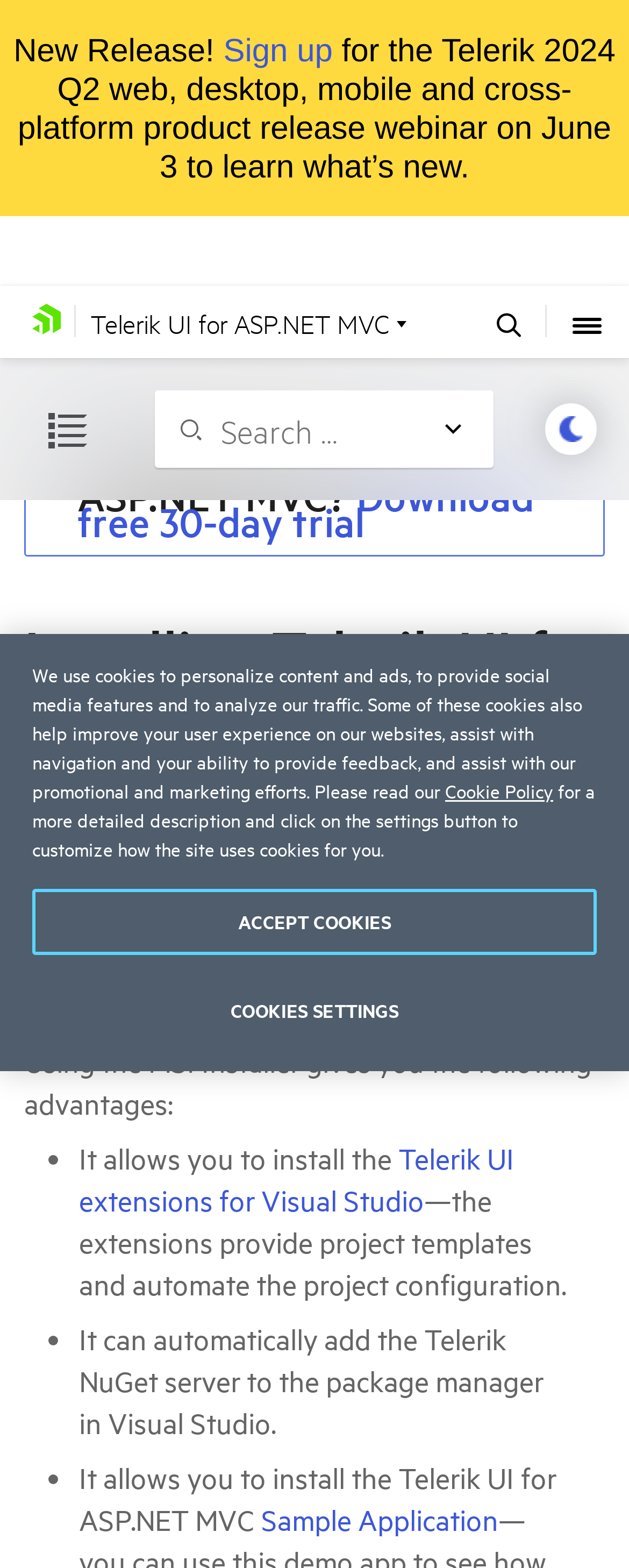Pinpoint the bounding box coordinates of the element to be clicked to execute the instruction: "Click the 'Installation' link".

[0.038, 0.226, 0.21, 0.246]